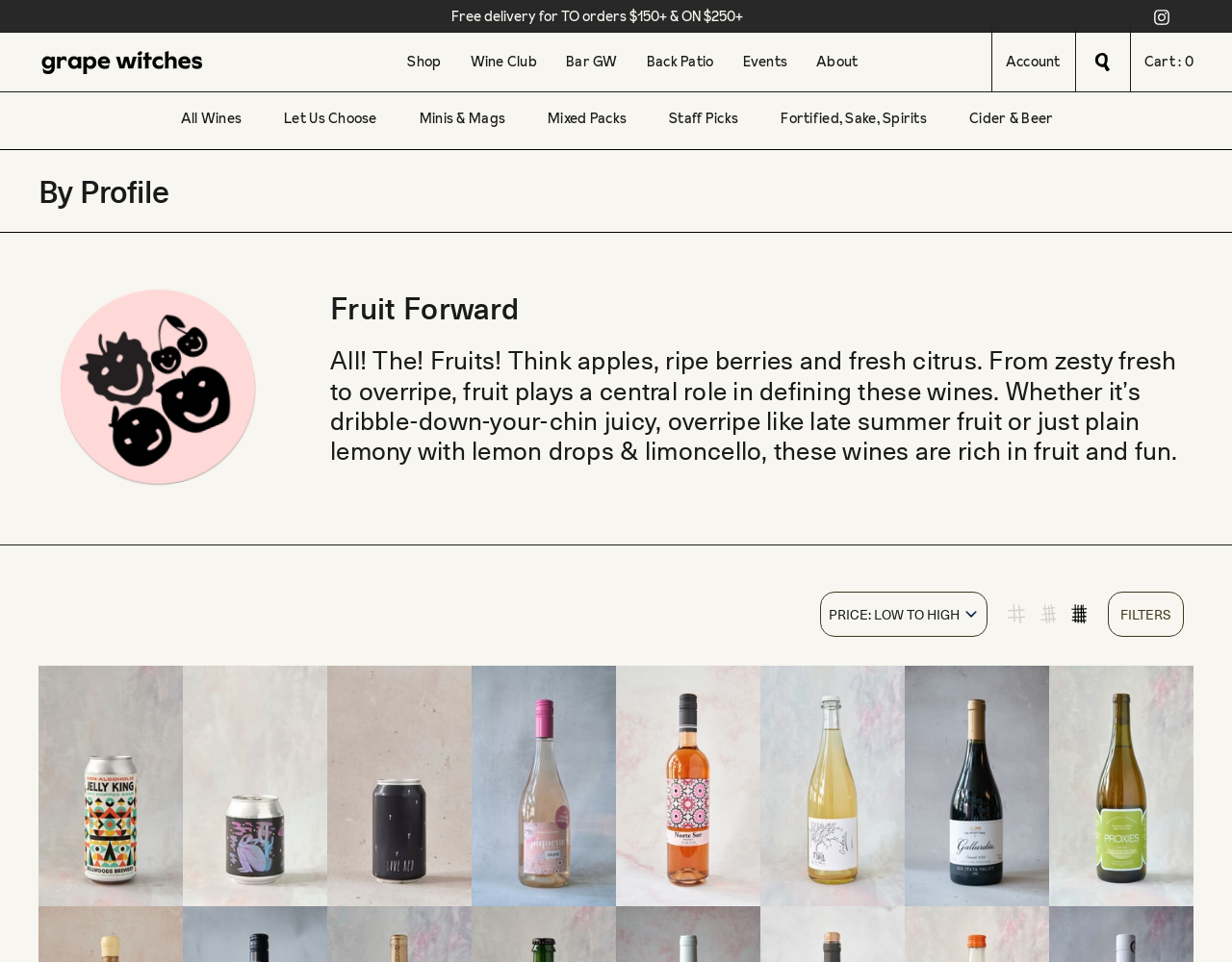Answer the following inquiry with a single word or phrase:
What is the function of the 'Pause slideshow' button?

To pause the slideshow